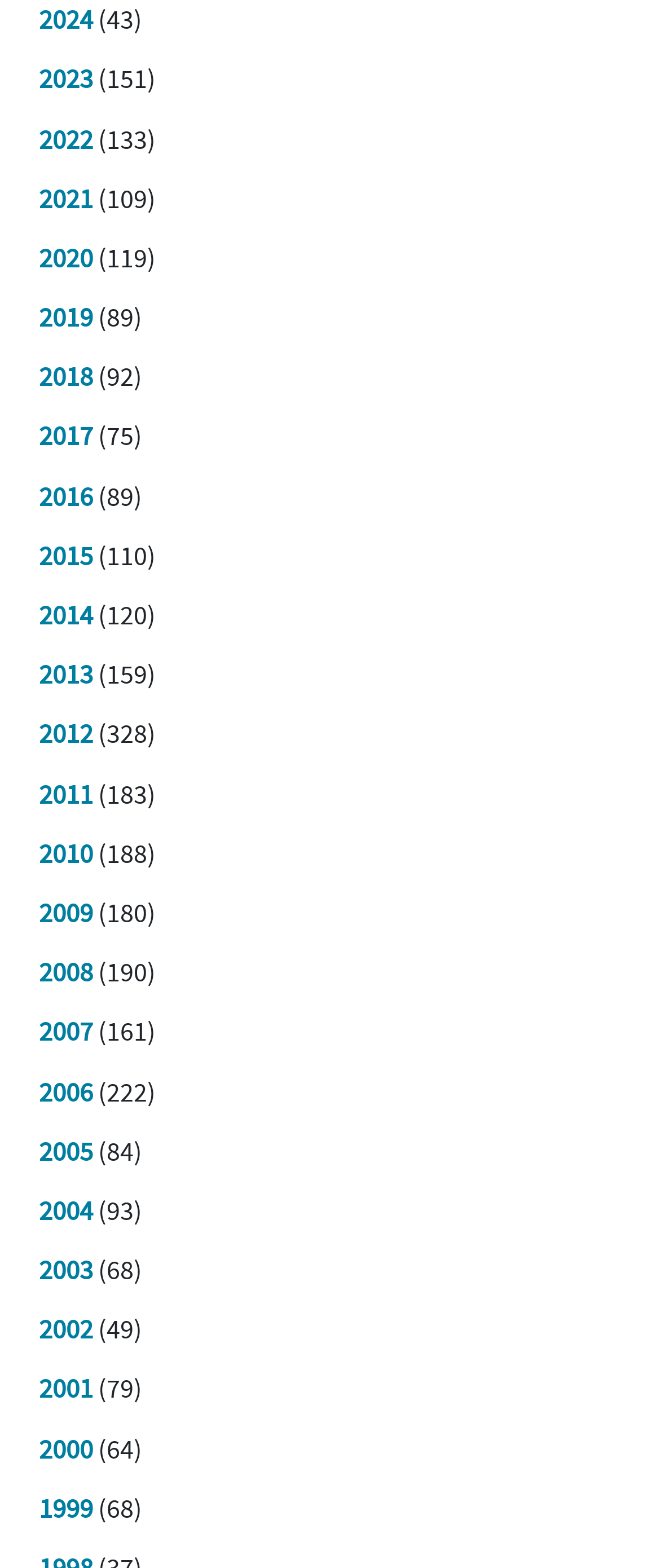Is there a year with no number next to it?
Look at the image and provide a detailed response to the question.

I examined each year link and its corresponding StaticText element and found that every year has a number next to it, indicating that there is no year with no number next to it.